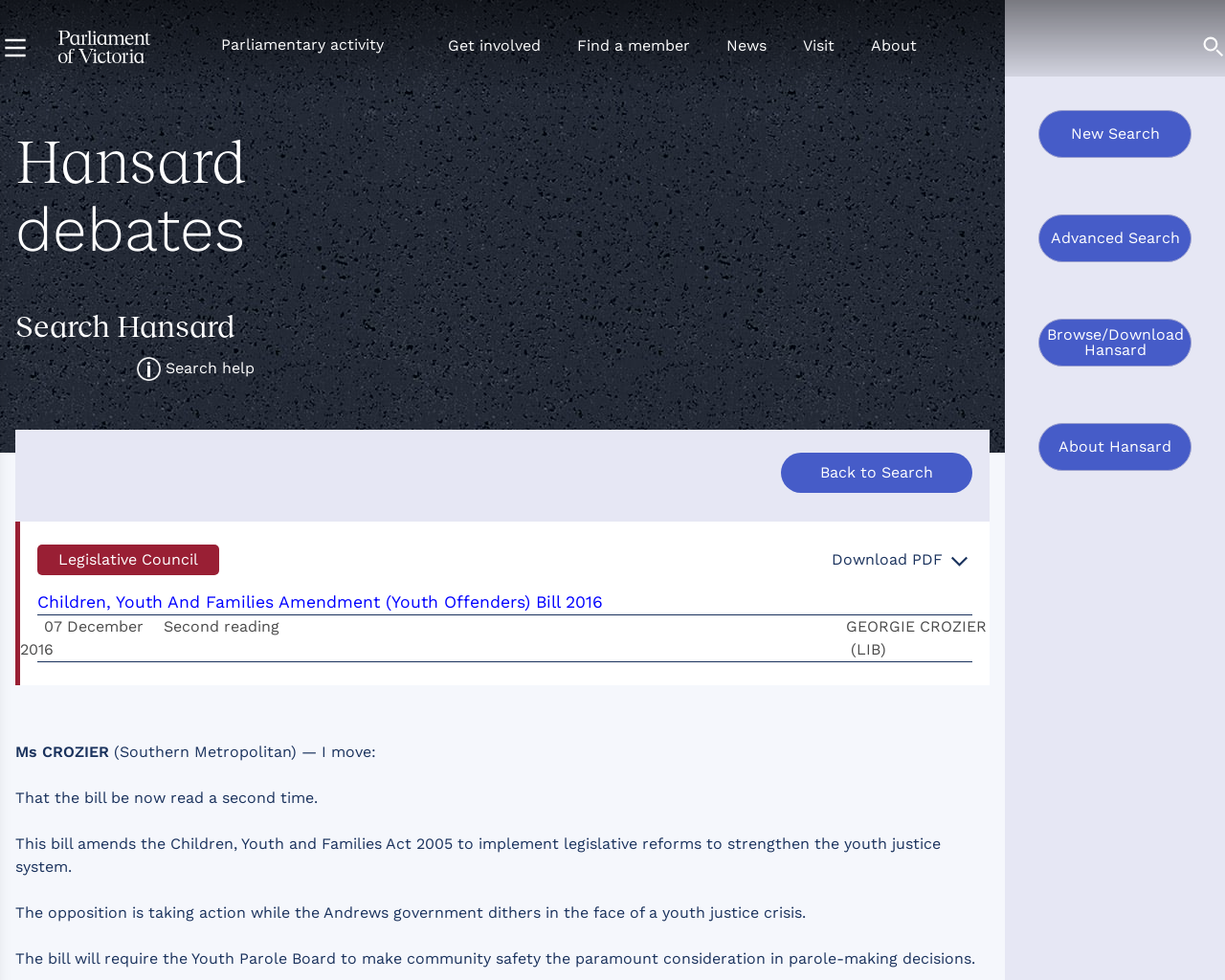Please identify the bounding box coordinates of the element that needs to be clicked to execute the following command: "Back to Search". Provide the bounding box using four float numbers between 0 and 1, formatted as [left, top, right, bottom].

[0.638, 0.462, 0.808, 0.503]